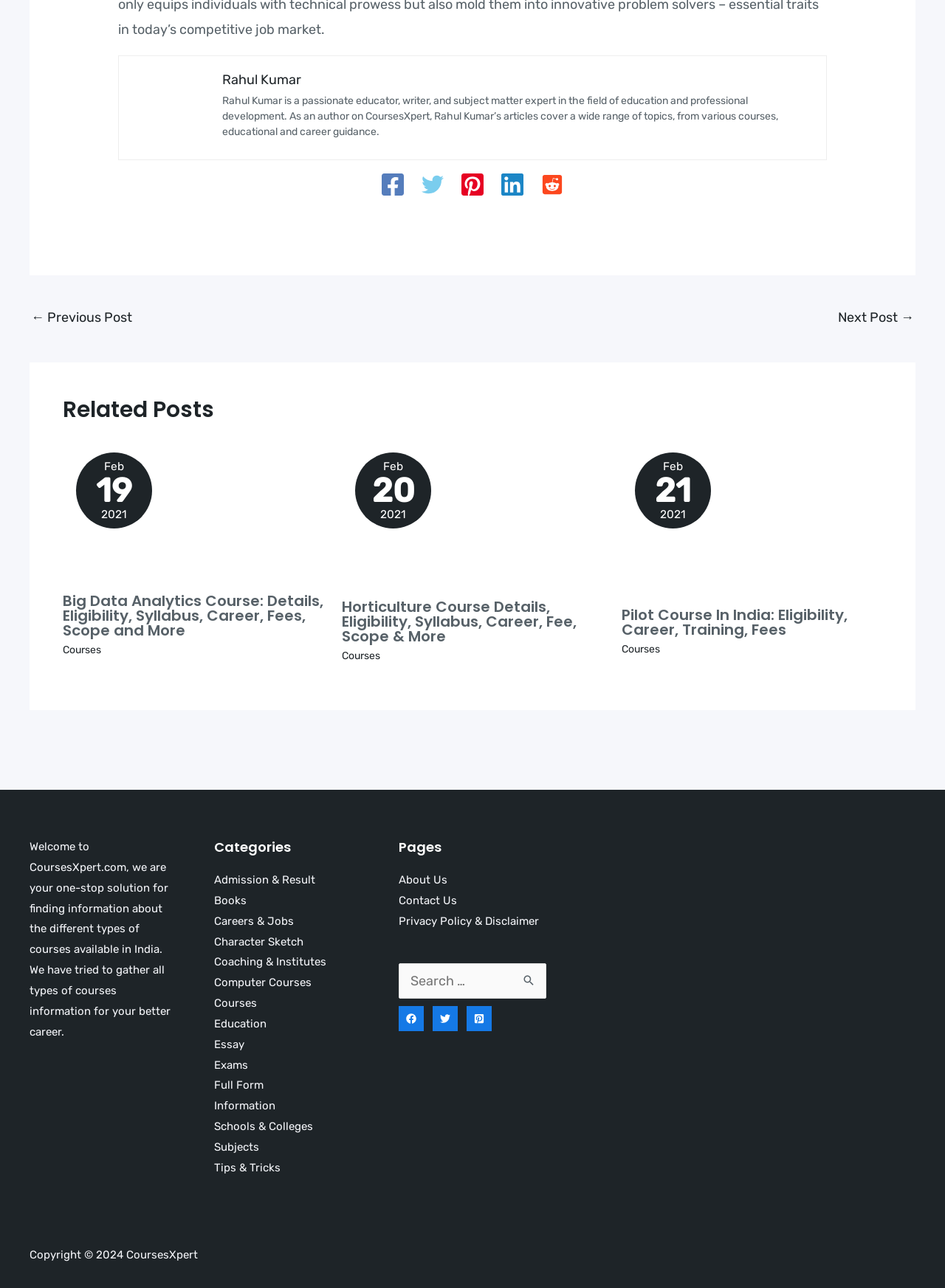What social media platforms are linked on this webpage?
Refer to the screenshot and deliver a thorough answer to the question presented.

The social media platforms linked on this webpage are Facebook, Twitter, Pinterest, Linkedin, and Reddit, as indicated by the links and images in the footer section.